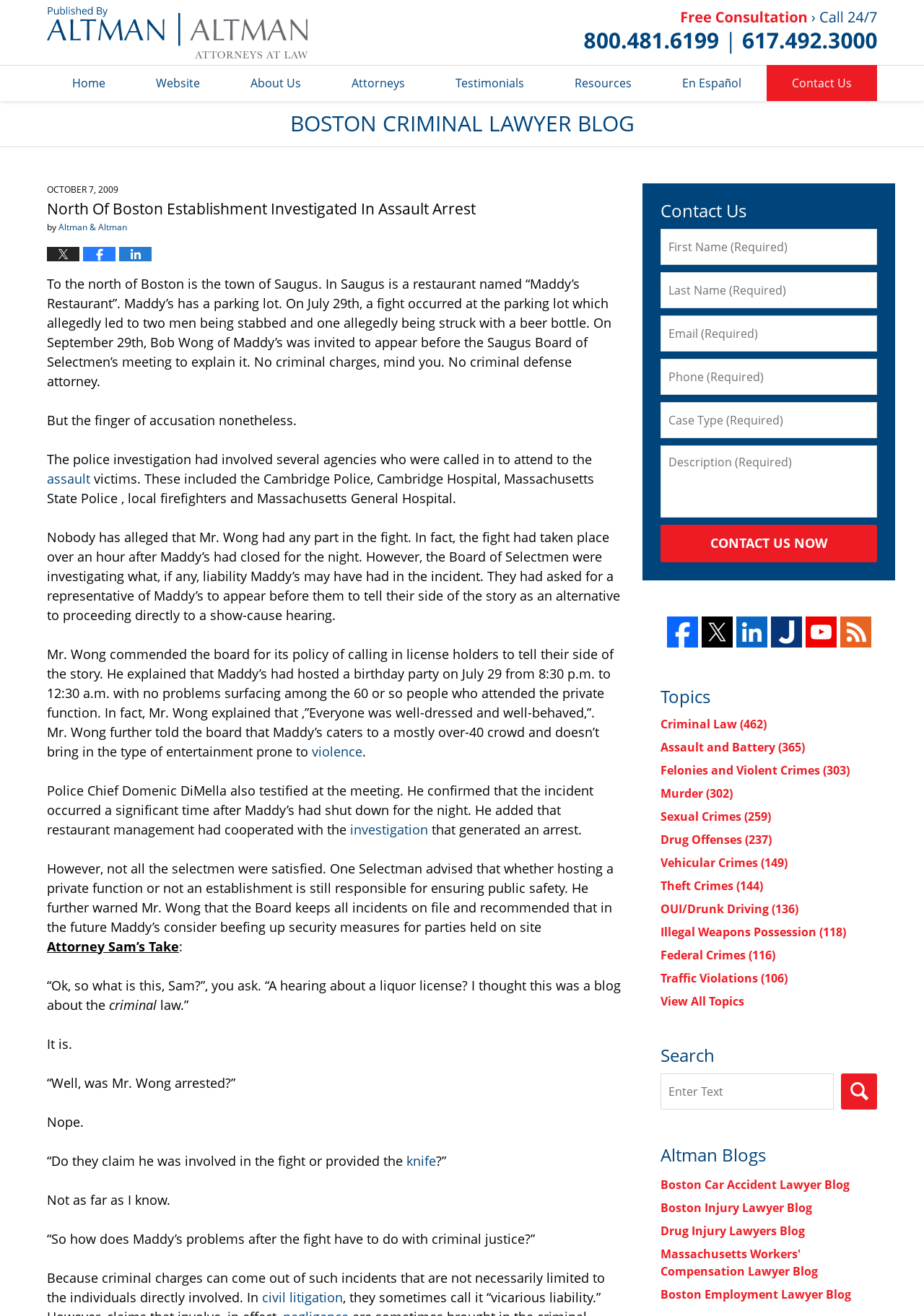Identify the bounding box coordinates of the area that should be clicked in order to complete the given instruction: "Fill in the first text box". The bounding box coordinates should be four float numbers between 0 and 1, i.e., [left, top, right, bottom].

[0.715, 0.174, 0.949, 0.202]